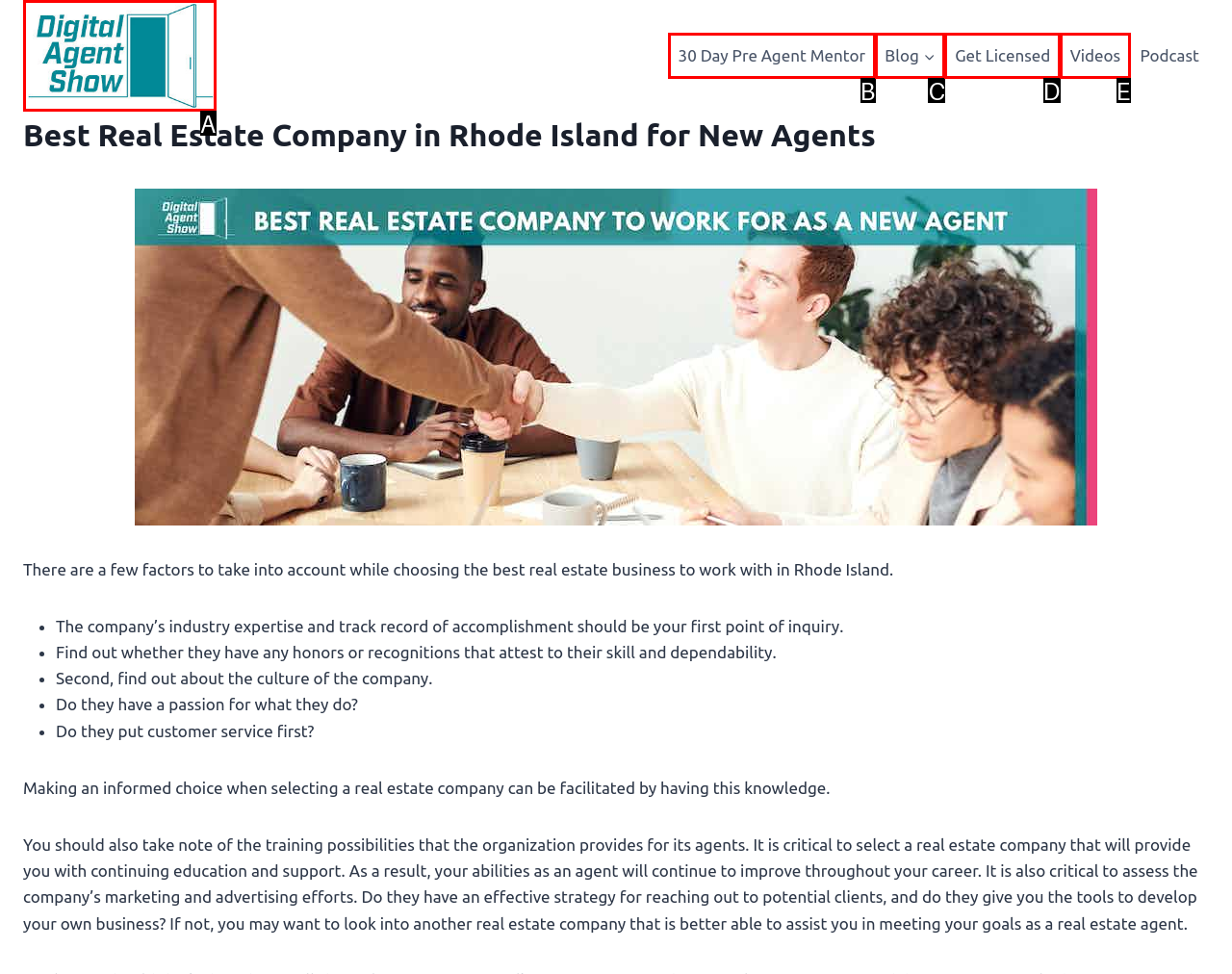Find the HTML element that matches the description: 30 Day Pre Agent Mentor
Respond with the corresponding letter from the choices provided.

B